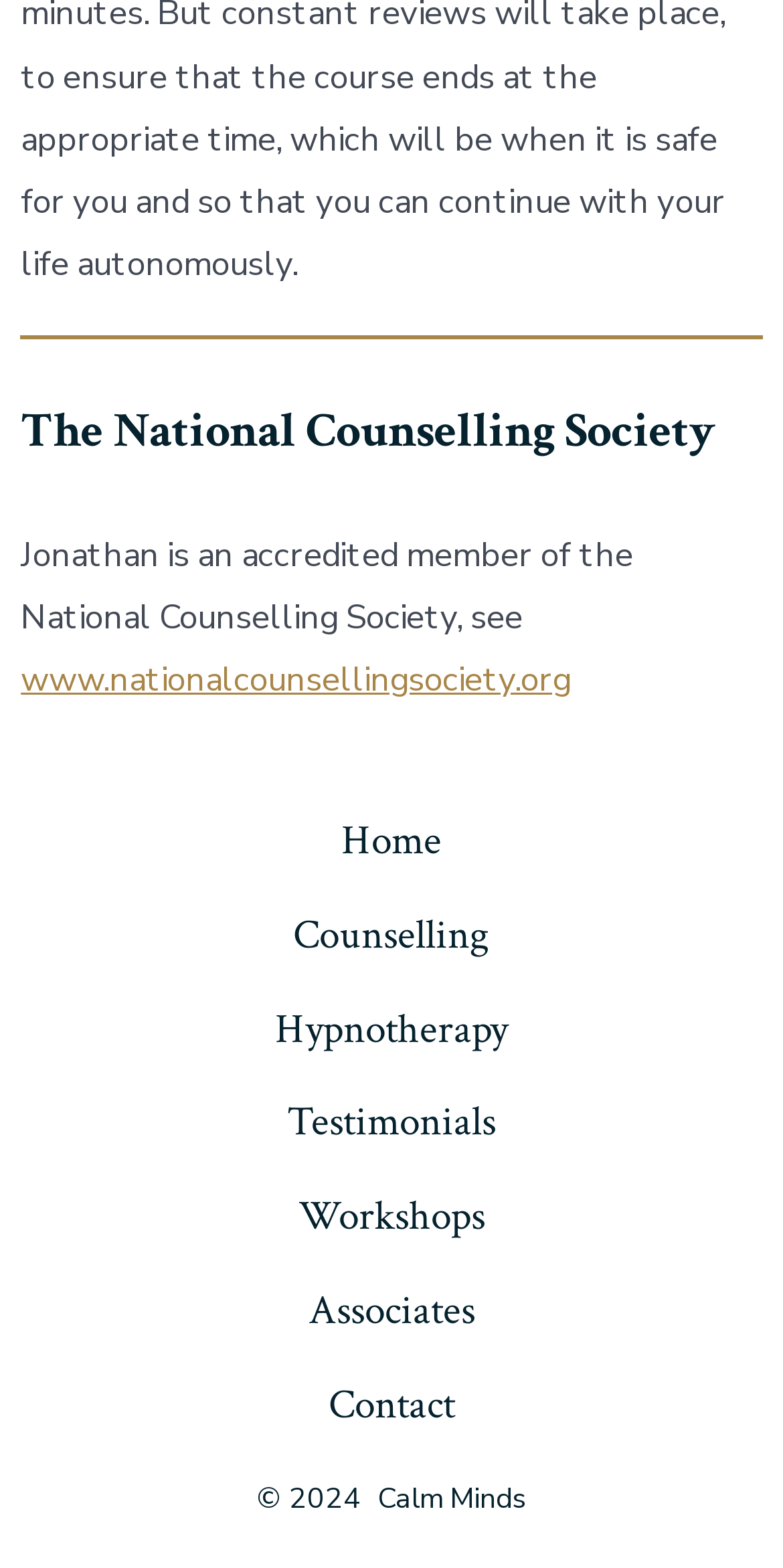What is the name of the company or organization?
Please answer the question with a single word or phrase, referencing the image.

Calm Minds